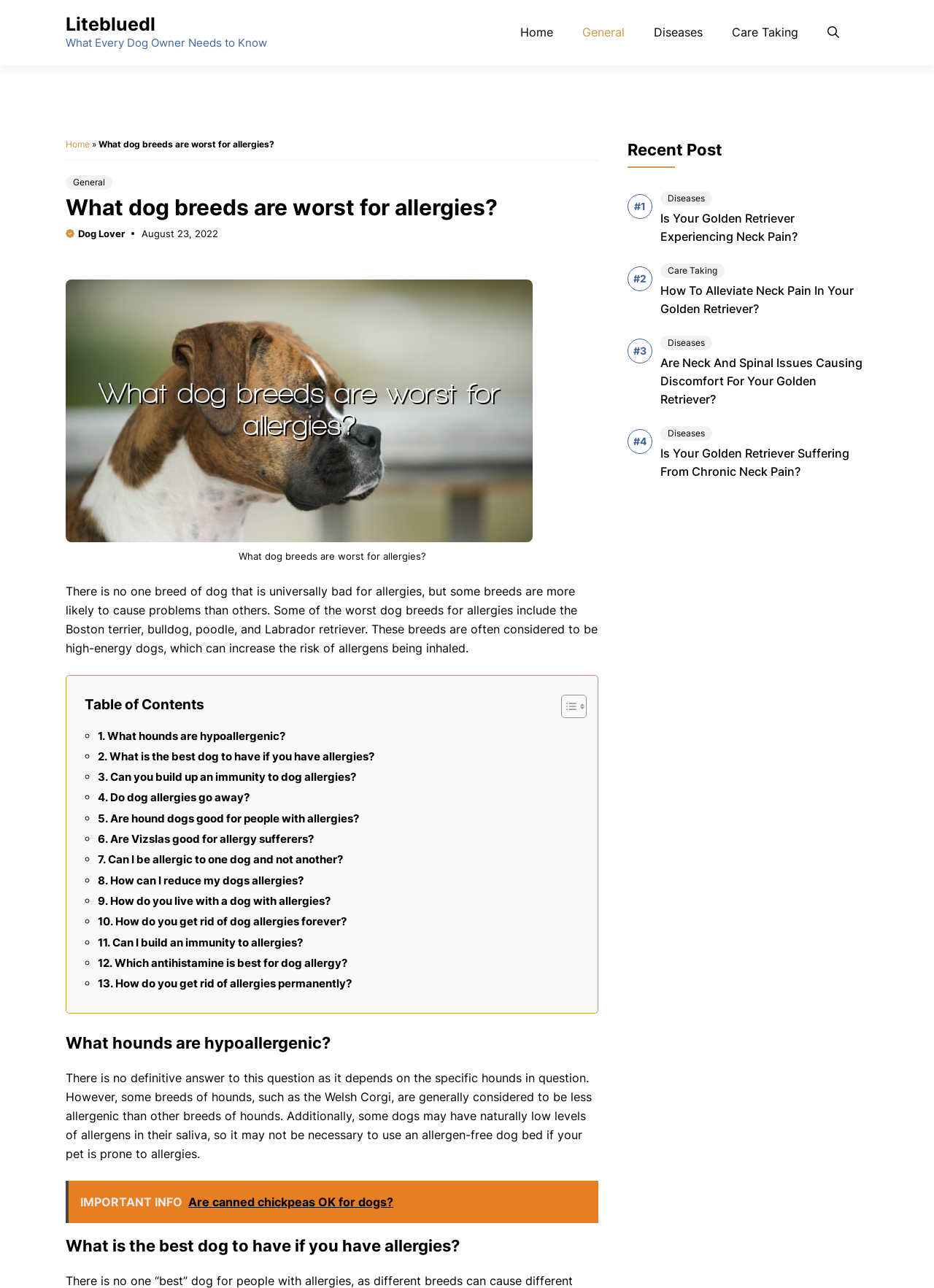Could you locate the bounding box coordinates for the section that should be clicked to accomplish this task: "Toggle the Table of Content".

[0.589, 0.539, 0.624, 0.558]